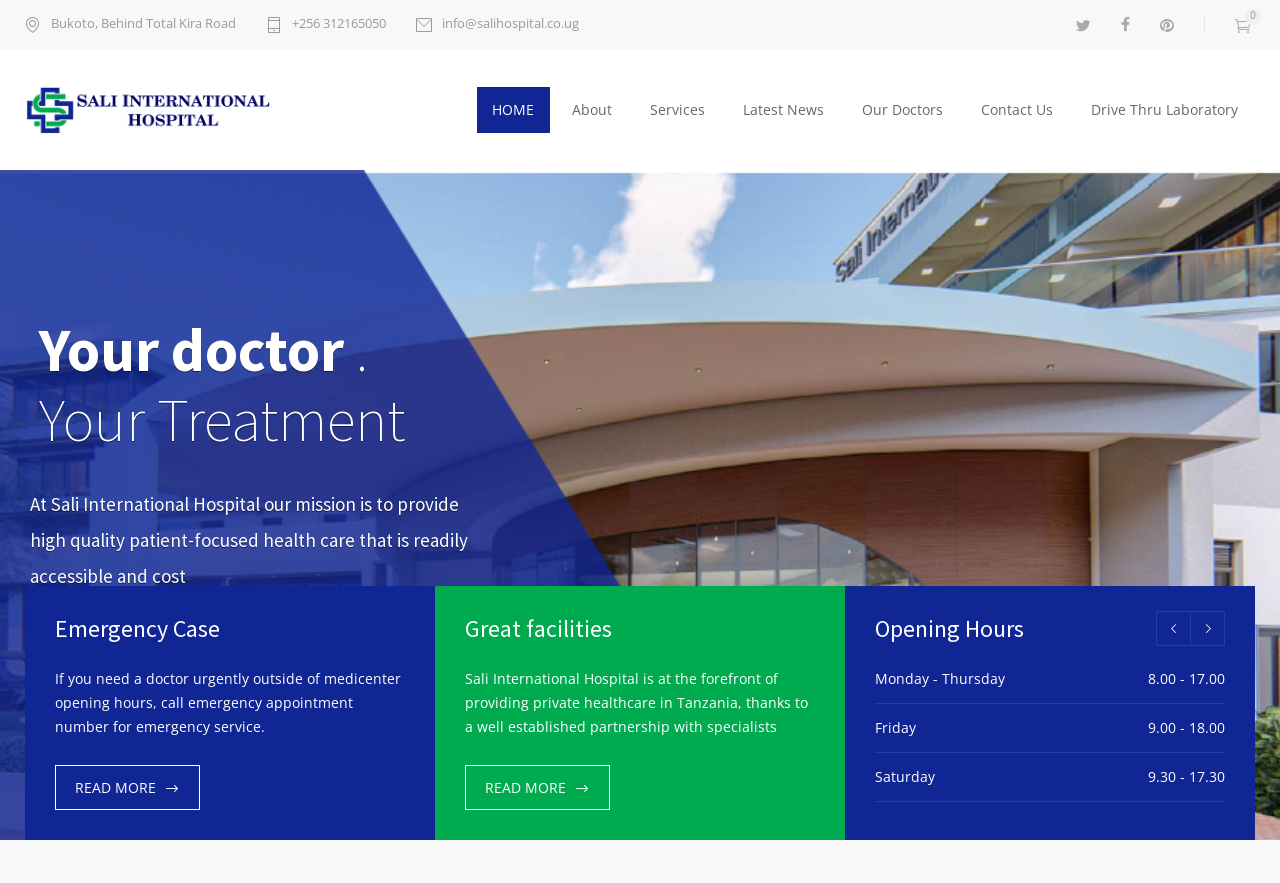Can you find the bounding box coordinates for the element that needs to be clicked to execute this instruction: "Click the HOME link"? The coordinates should be given as four float numbers between 0 and 1, i.e., [left, top, right, bottom].

[0.372, 0.098, 0.43, 0.152]